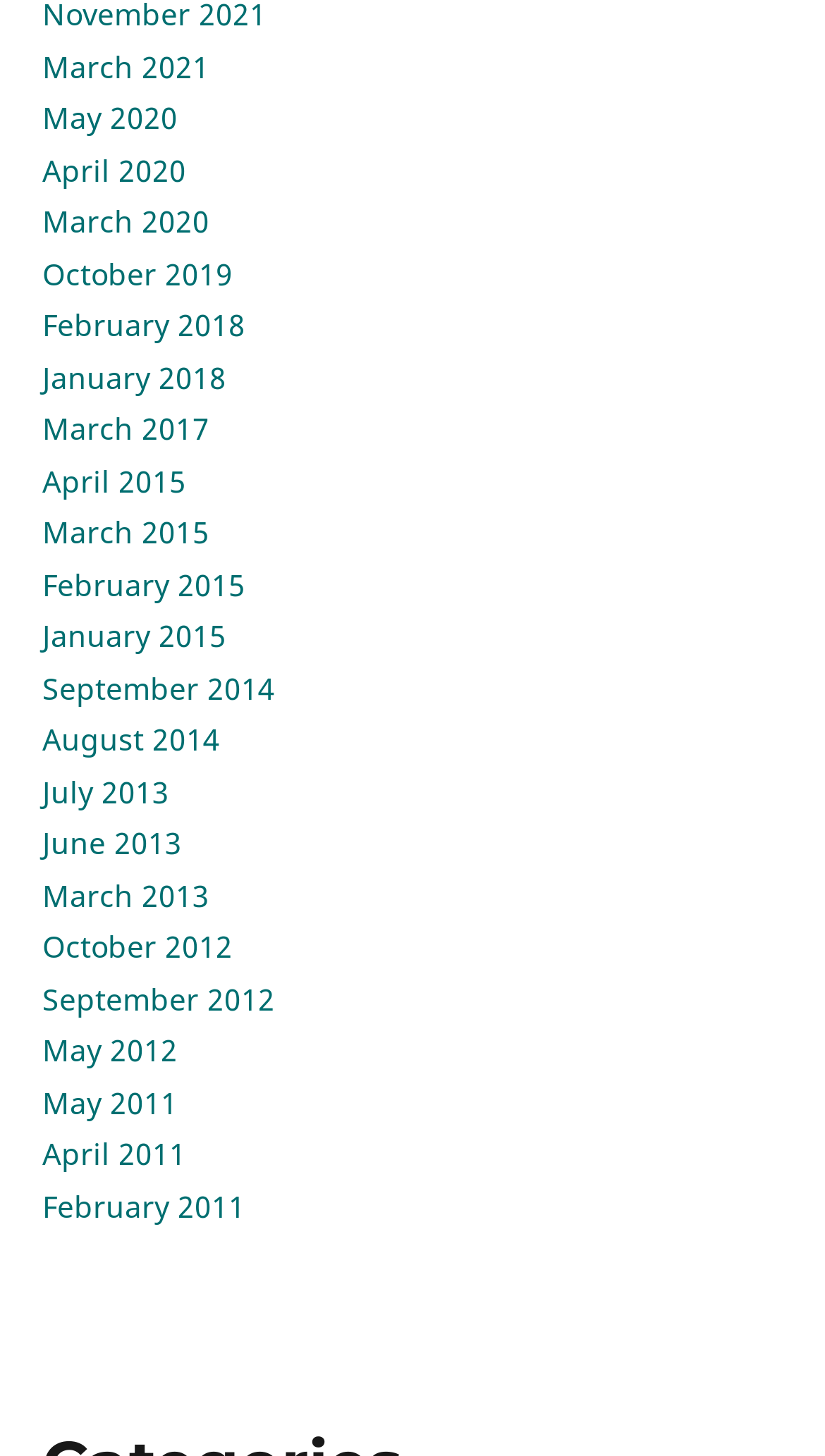How many months are listed for the year 2012?
From the details in the image, provide a complete and detailed answer to the question.

I counted the links for the year 2012 and found that there are two links: October 2012 and September 2012.